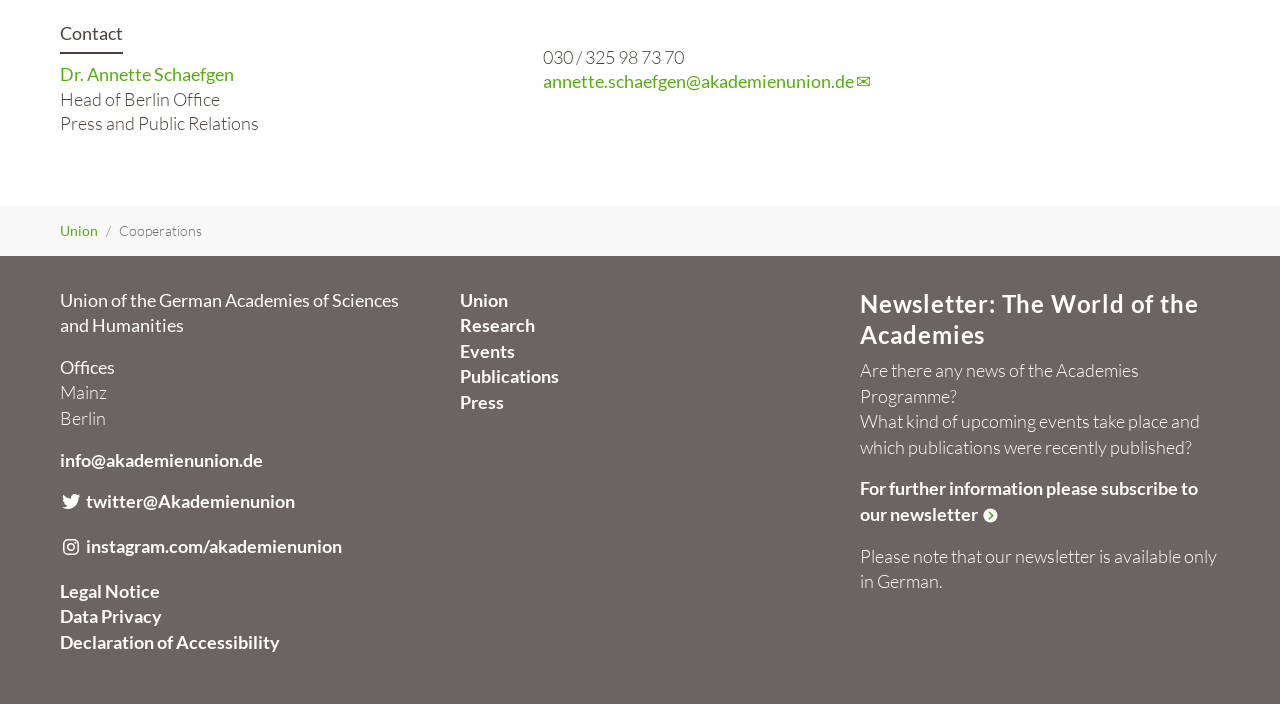Could you determine the bounding box coordinates of the clickable element to complete the instruction: "Call the Berlin Office"? Provide the coordinates as four float numbers between 0 and 1, i.e., [left, top, right, bottom].

[0.424, 0.065, 0.535, 0.097]